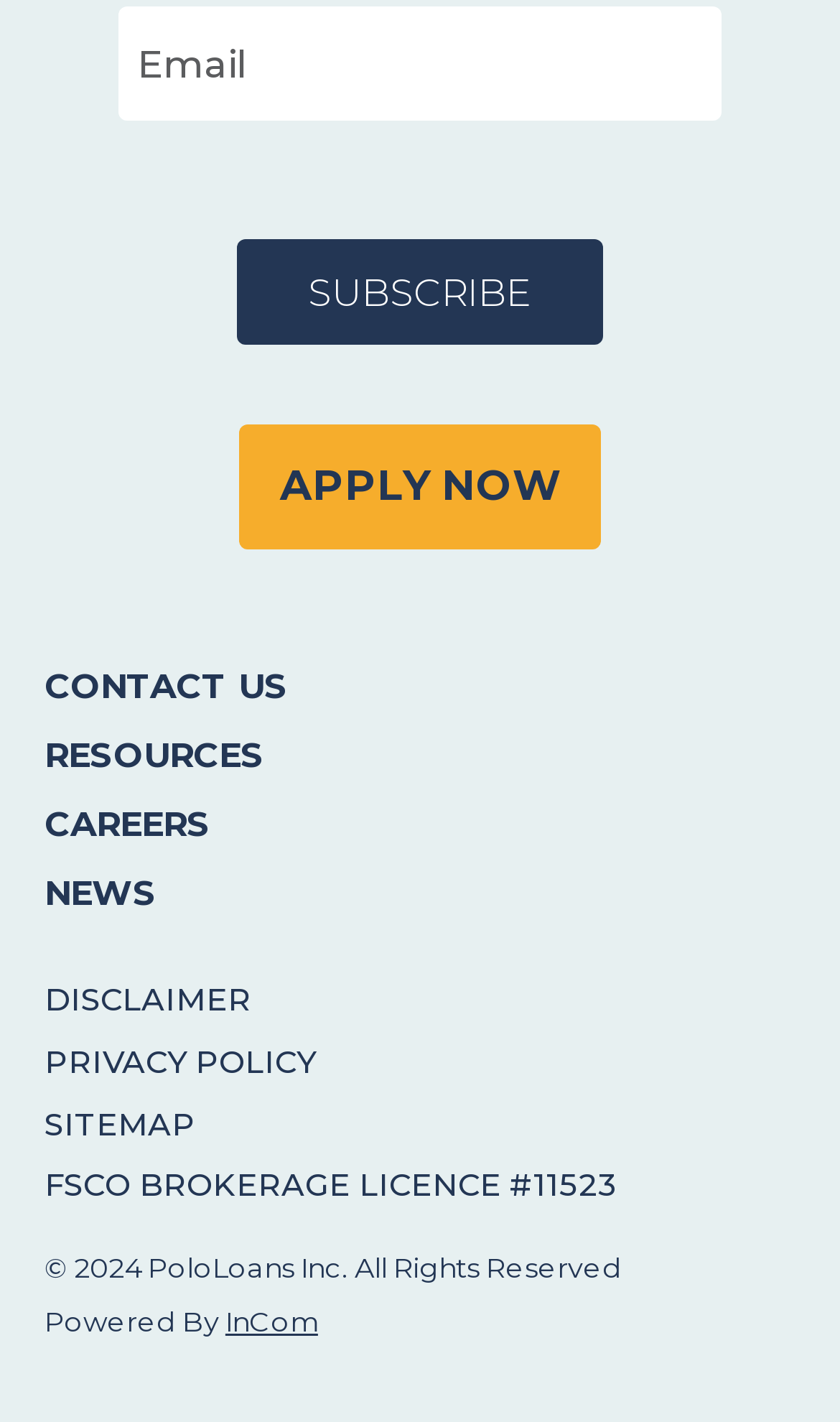Locate the bounding box coordinates of the segment that needs to be clicked to meet this instruction: "Contact us".

[0.053, 0.459, 0.343, 0.507]